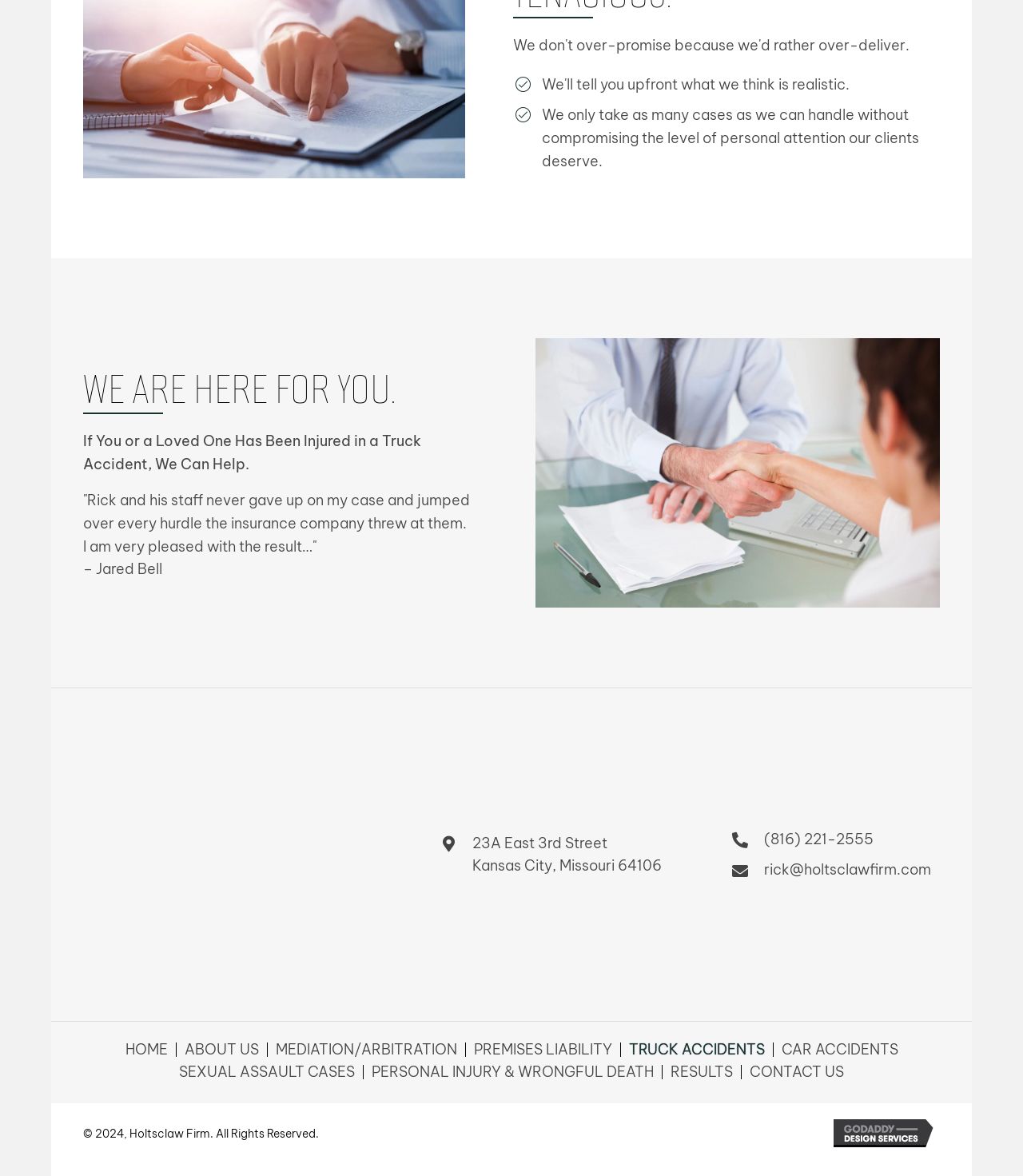Please analyze the image and give a detailed answer to the question:
What is the firm's address?

I found the address by looking at the links on the webpage, specifically the one that starts with '23A East 3rd Street', which is located at the bottom of the page.